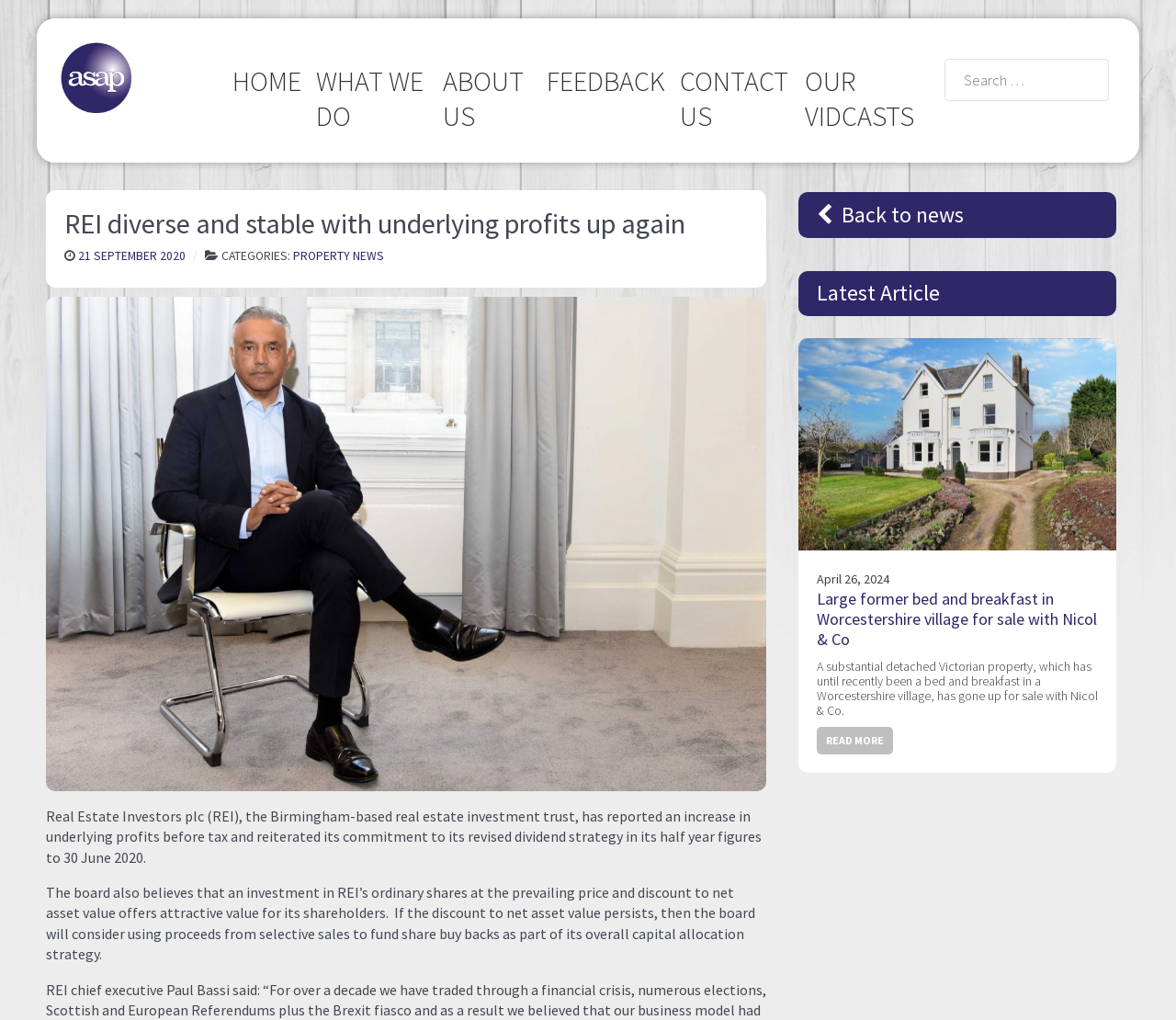What is the purpose of the button in the top right corner?
Please answer the question with as much detail and depth as you can.

I inferred the purpose of the button in the top right corner by looking at its text, which is 'X', and reasoning that it is likely a close button.